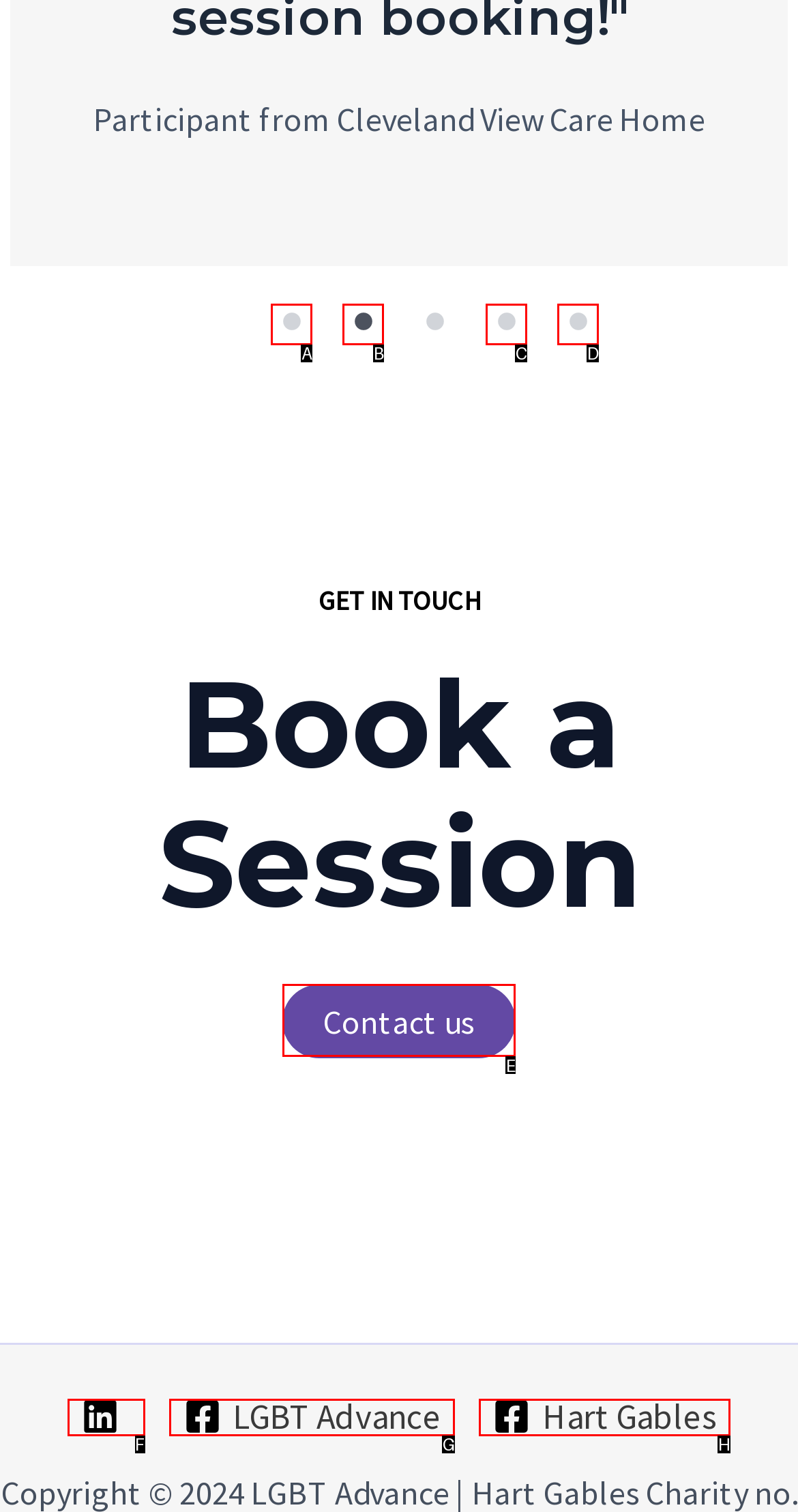Which lettered option should be clicked to perform the following task: Click on 'Develop self-esteem & boost your confidence'
Respond with the letter of the appropriate option.

None